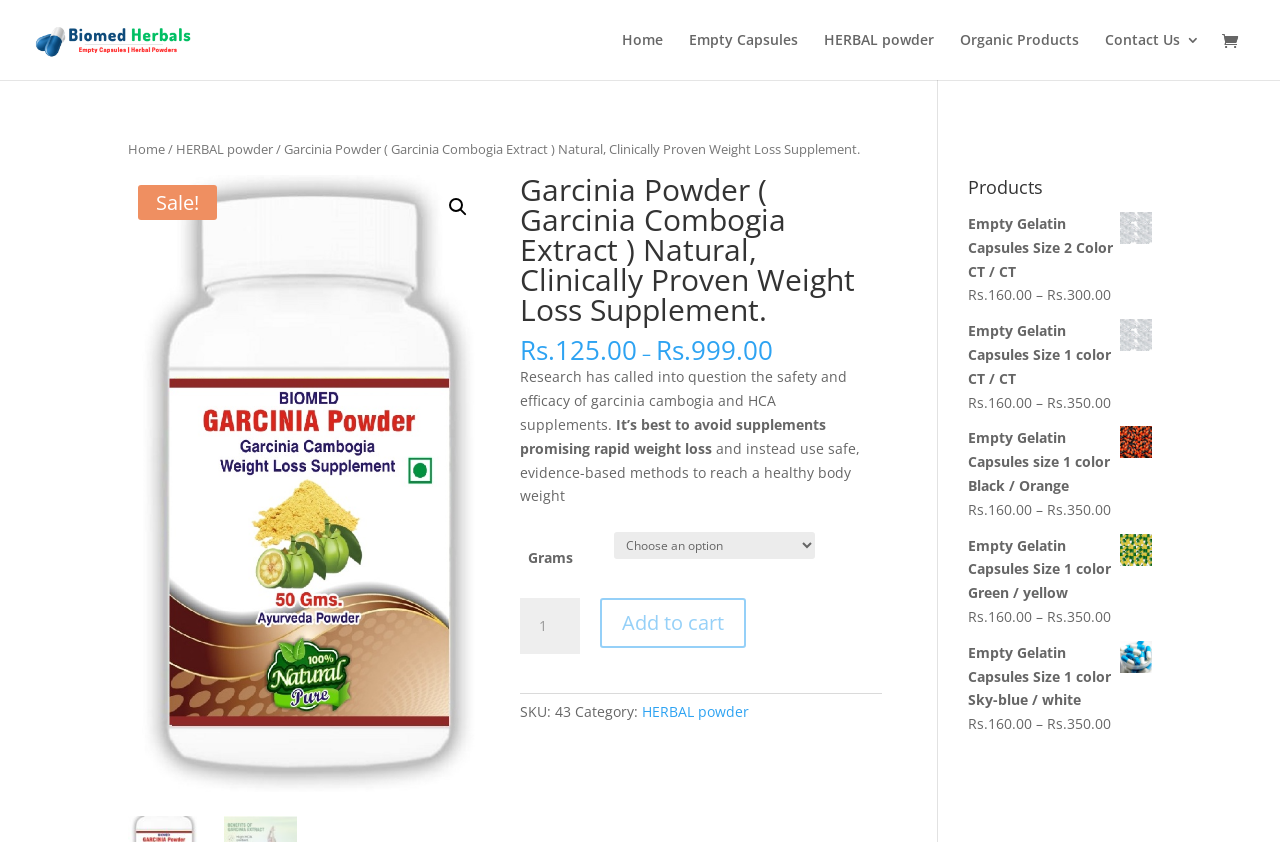Please extract the title of the webpage.

Garcinia Powder ( Garcinia Combogia Extract ) Natural, Clinically Proven Weight Loss Supplement.